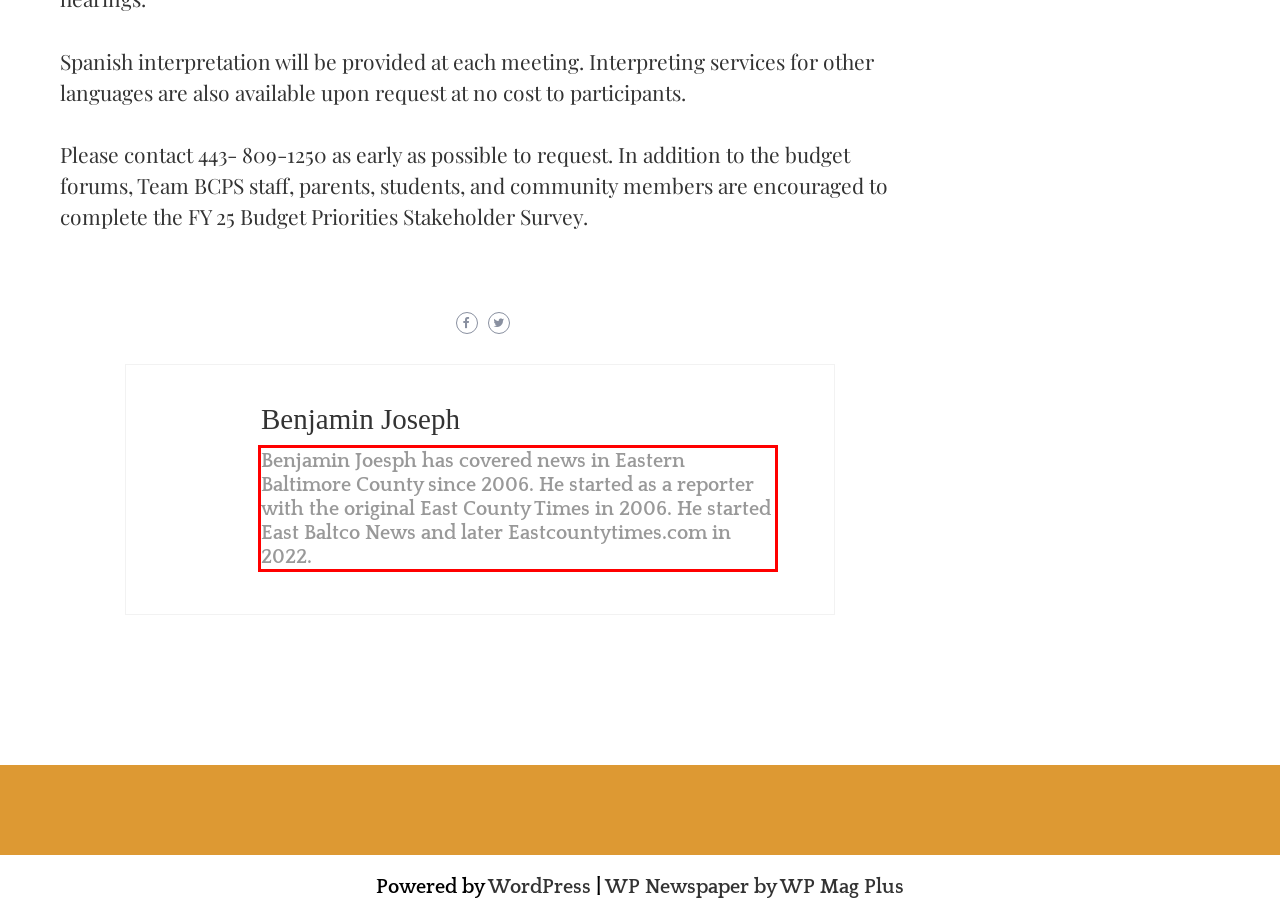Your task is to recognize and extract the text content from the UI element enclosed in the red bounding box on the webpage screenshot.

Benjamin Joesph has covered news in Eastern Baltimore County since 2006. He started as a reporter with the original East County Times in 2006. He started East Baltco News and later Eastcountytimes.com in 2022.